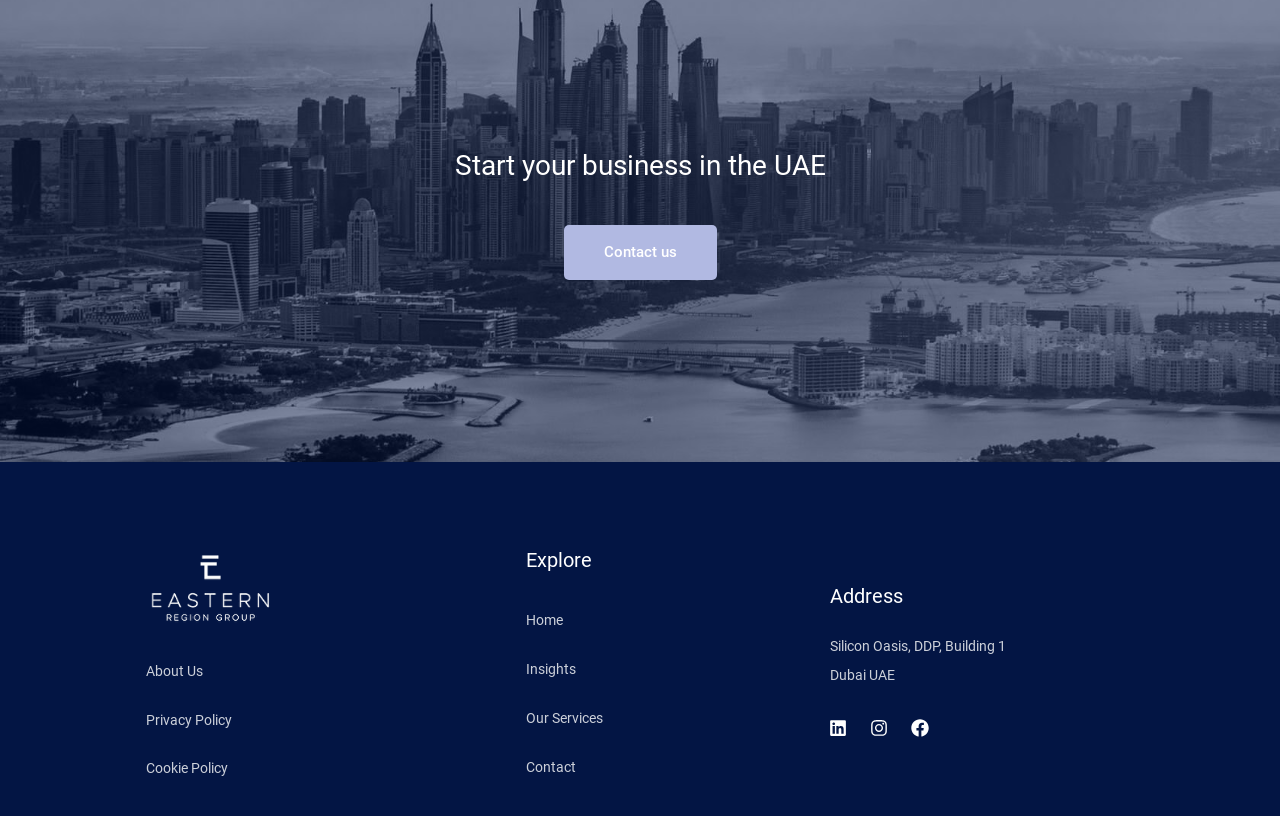Identify the bounding box coordinates of the section that should be clicked to achieve the task described: "View 'Insights'".

[0.411, 0.81, 0.45, 0.83]